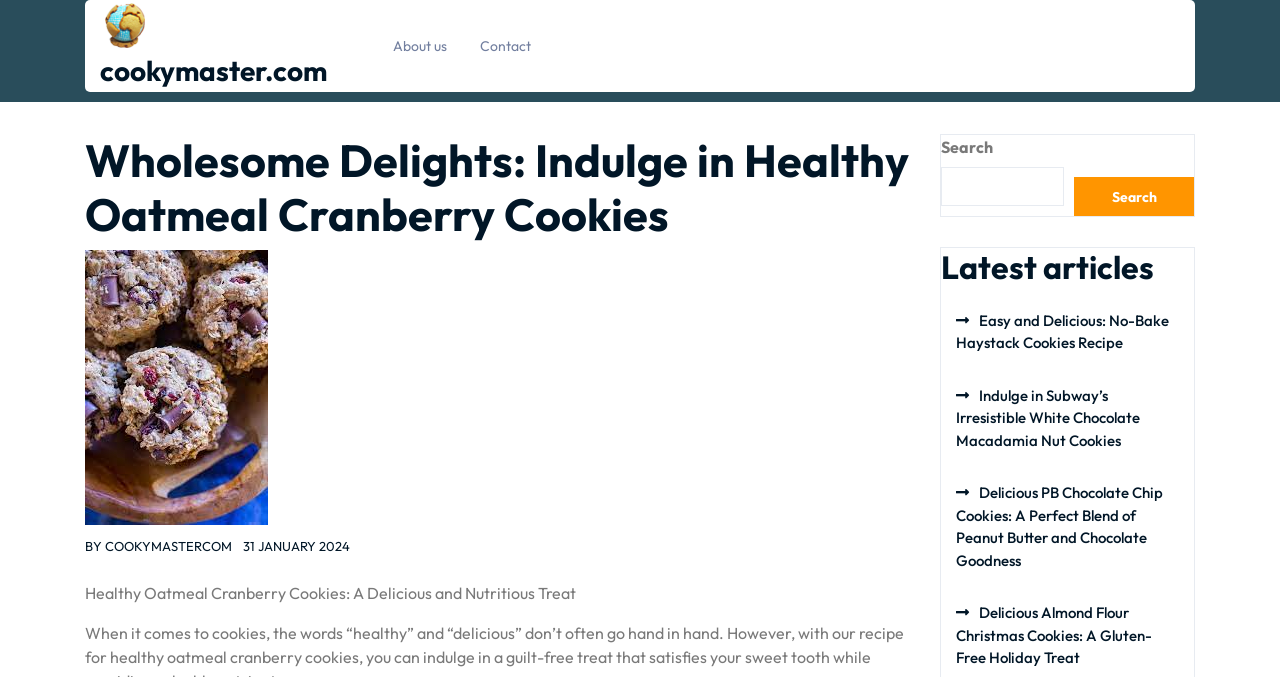Please determine the bounding box coordinates of the area that needs to be clicked to complete this task: 'Explore the latest article on No-Bake Haystack Cookies Recipe'. The coordinates must be four float numbers between 0 and 1, formatted as [left, top, right, bottom].

[0.747, 0.459, 0.913, 0.52]